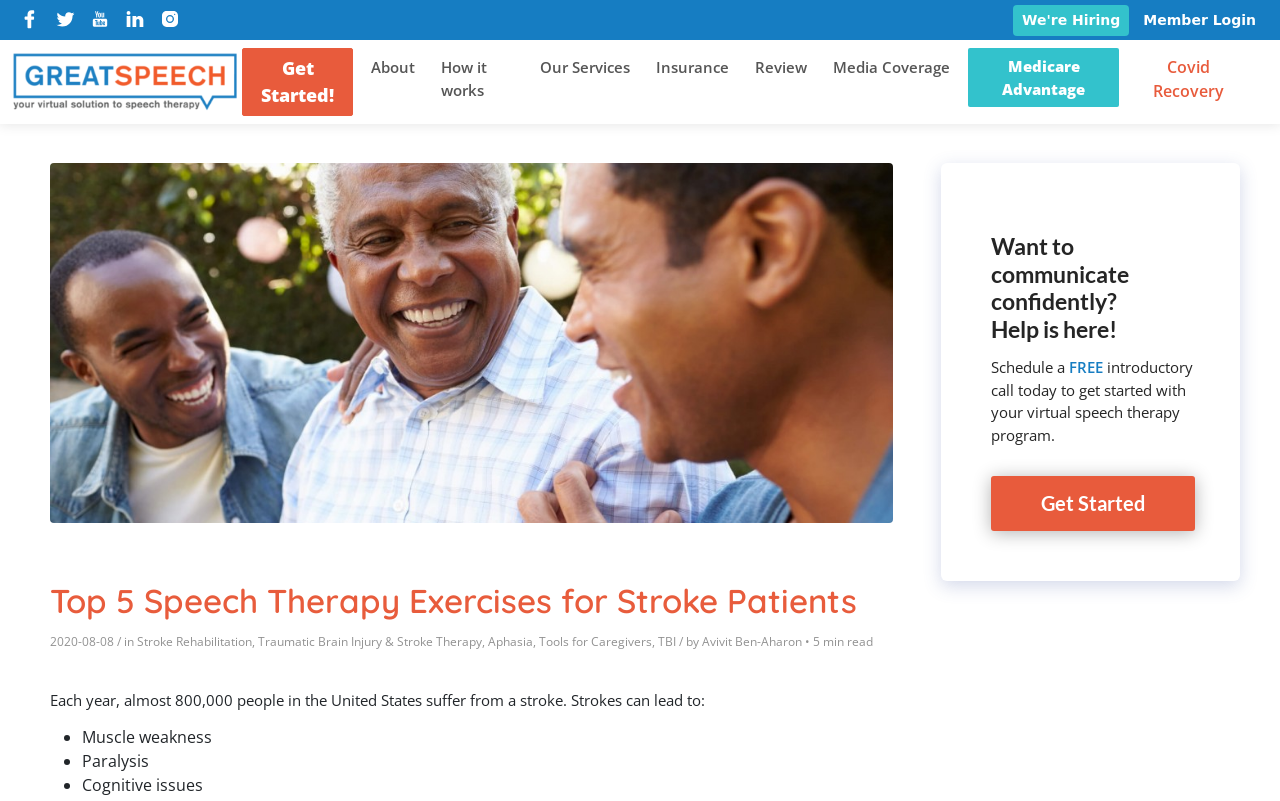Who is the author of the article?
Please respond to the question thoroughly and include all relevant details.

I determined the author of the article by looking at the link element with the text 'Avivit Ben-Aharon', which suggests that it is the author of the article.